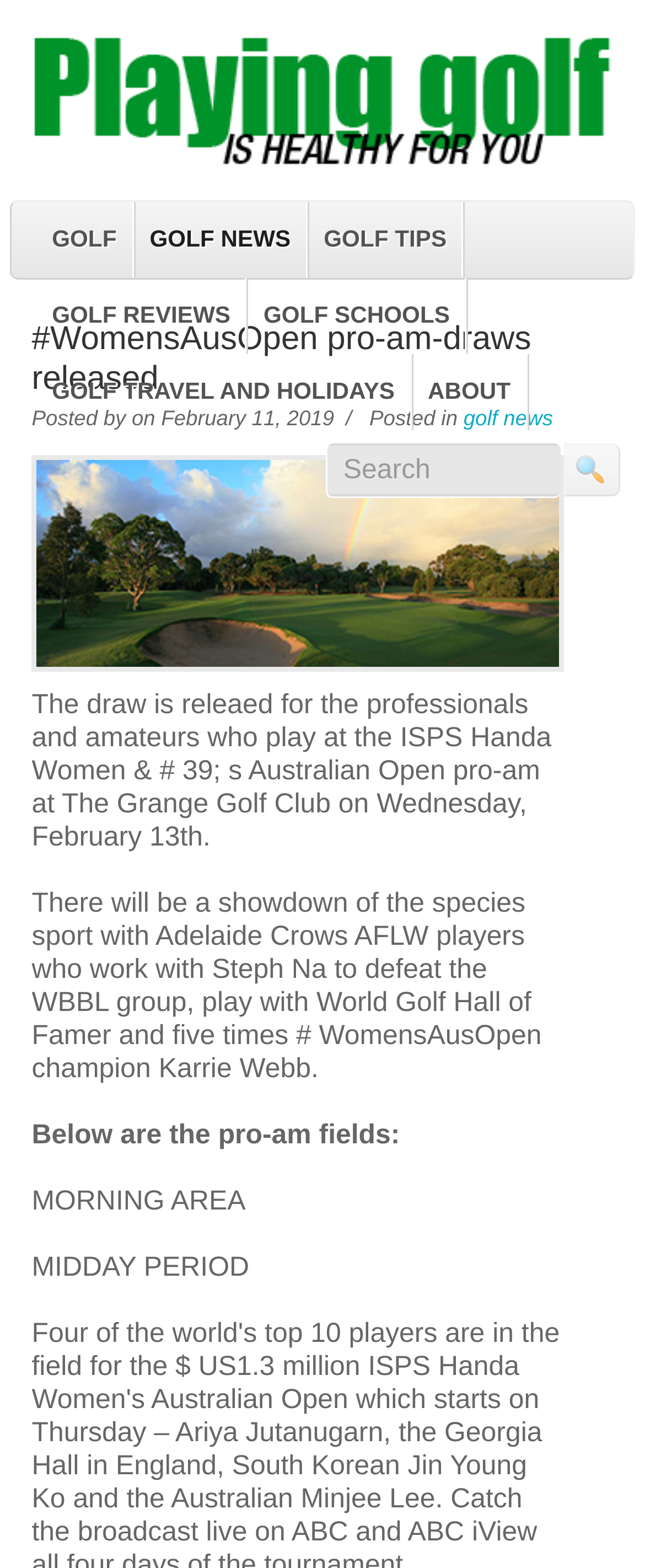Please provide a comprehensive response to the question based on the details in the image: What type of golf event is mentioned?

The webpage mentions the 'ISPS Handa Women's Australian Open pro-am' event, which is a type of golf event that combines professionals and amateurs.